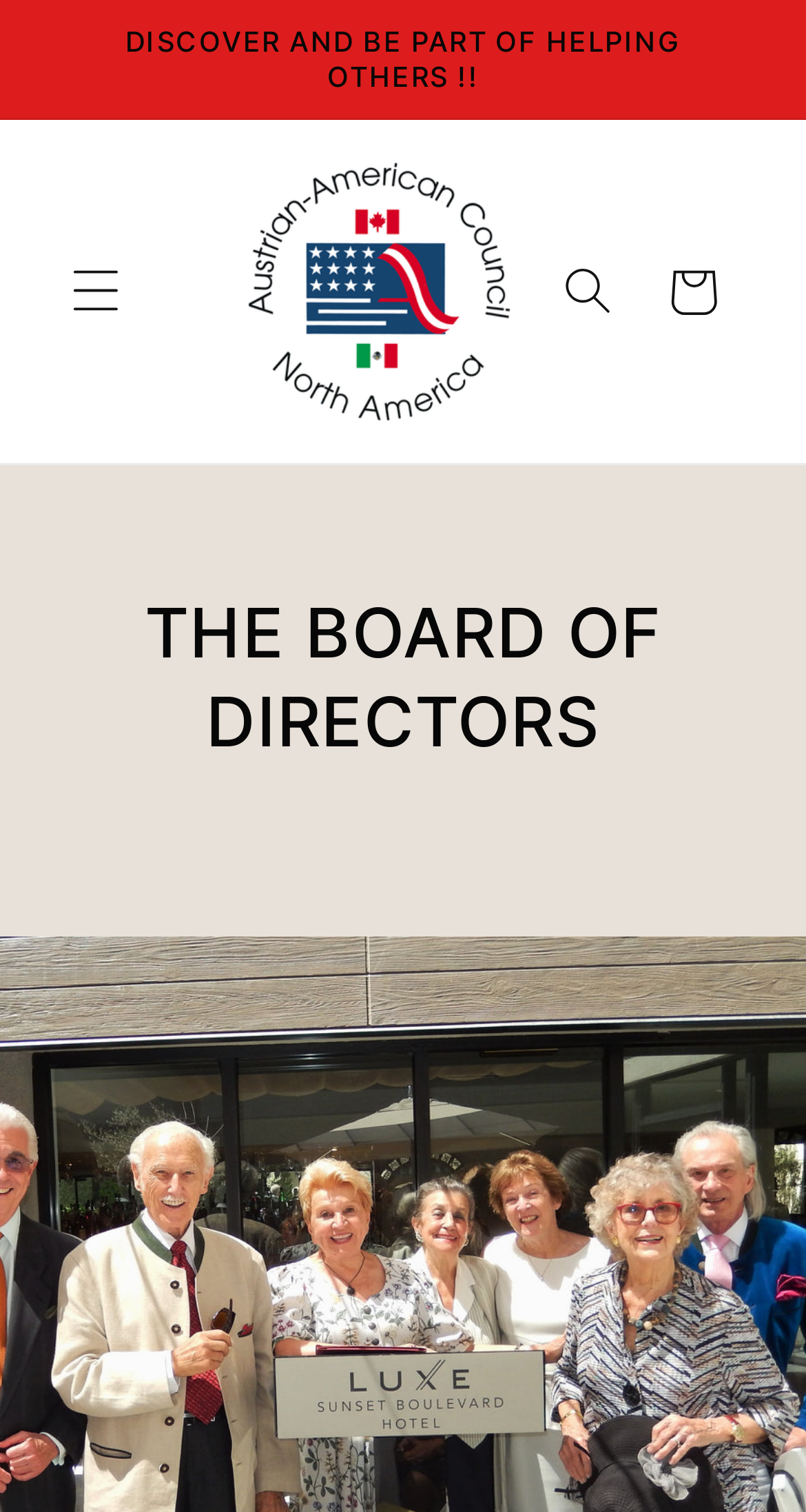Identify the bounding box for the UI element that is described as follows: "aria-label="Menu"".

[0.053, 0.158, 0.183, 0.227]